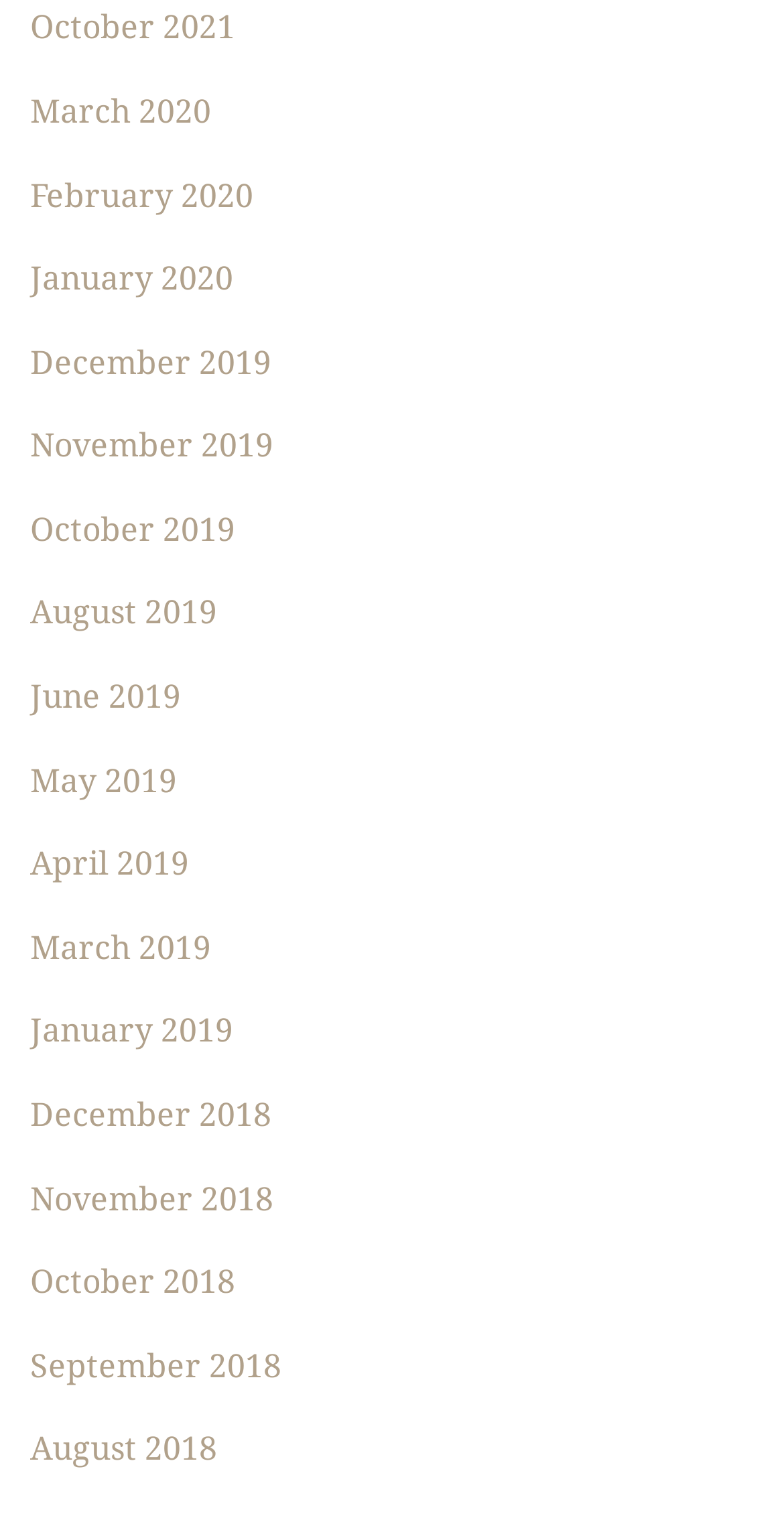Refer to the image and answer the question with as much detail as possible: What are the links on the webpage?

The webpage contains a list of links with month and year labels, such as 'October 2021', 'March 2020', etc. These links are likely archive links, allowing users to access content from specific time periods.